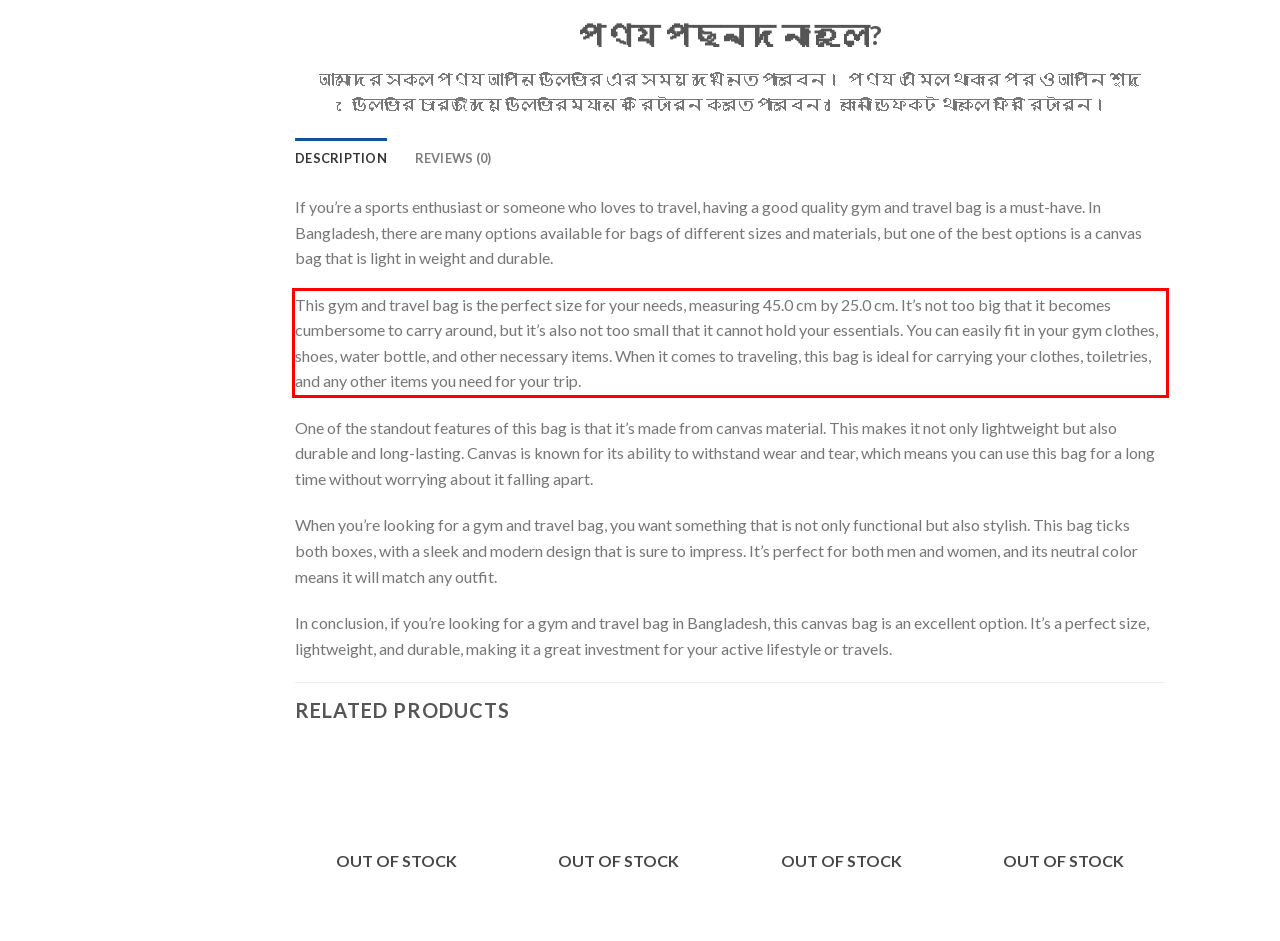Examine the webpage screenshot and use OCR to obtain the text inside the red bounding box.

This gym and travel bag is the perfect size for your needs, measuring 45.0 cm by 25.0 cm. It’s not too big that it becomes cumbersome to carry around, but it’s also not too small that it cannot hold your essentials. You can easily fit in your gym clothes, shoes, water bottle, and other necessary items. When it comes to traveling, this bag is ideal for carrying your clothes, toiletries, and any other items you need for your trip.